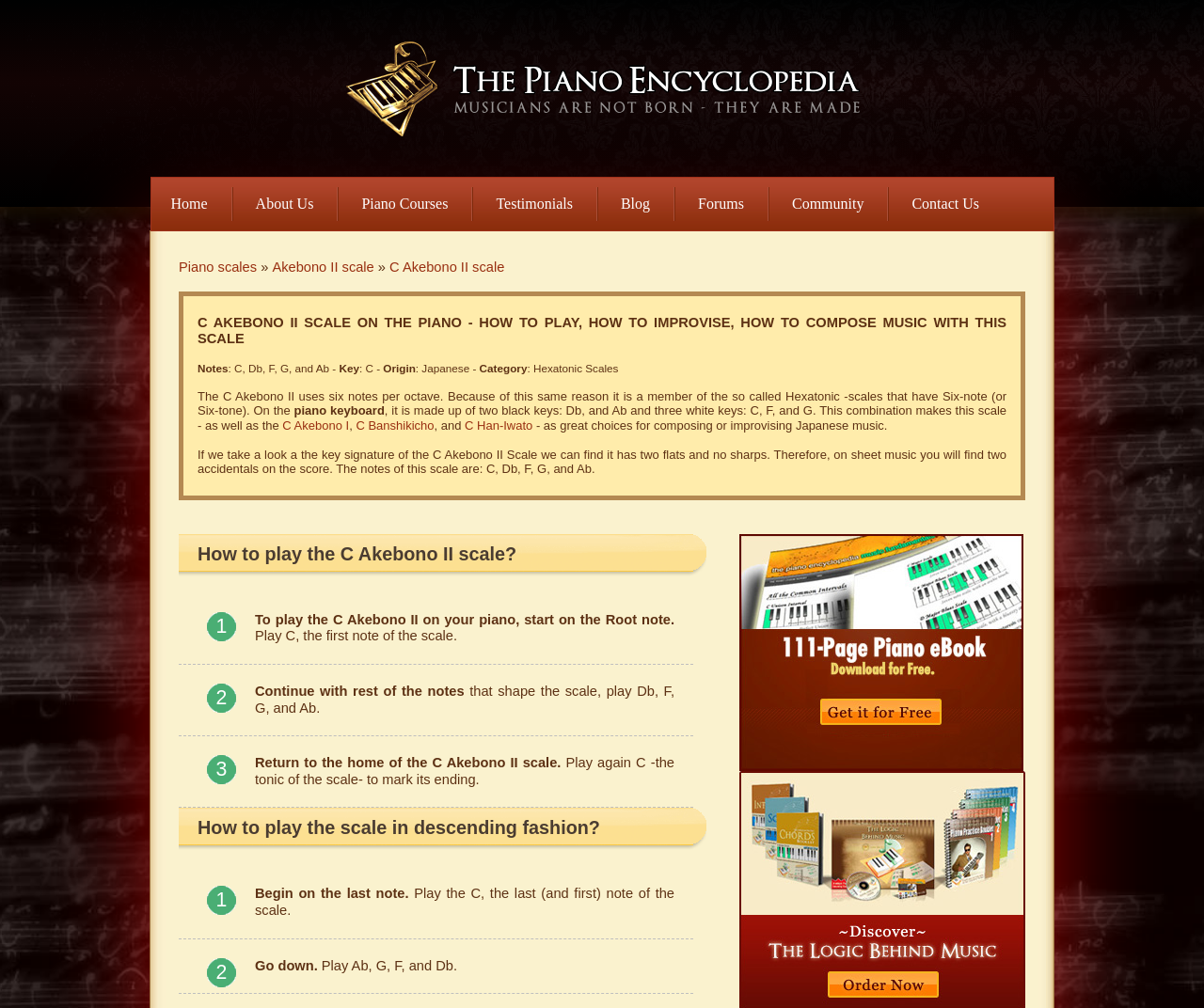Identify the bounding box coordinates of the section that should be clicked to achieve the task described: "Get the 'Free Piano Ebook'".

[0.614, 0.748, 0.85, 0.763]